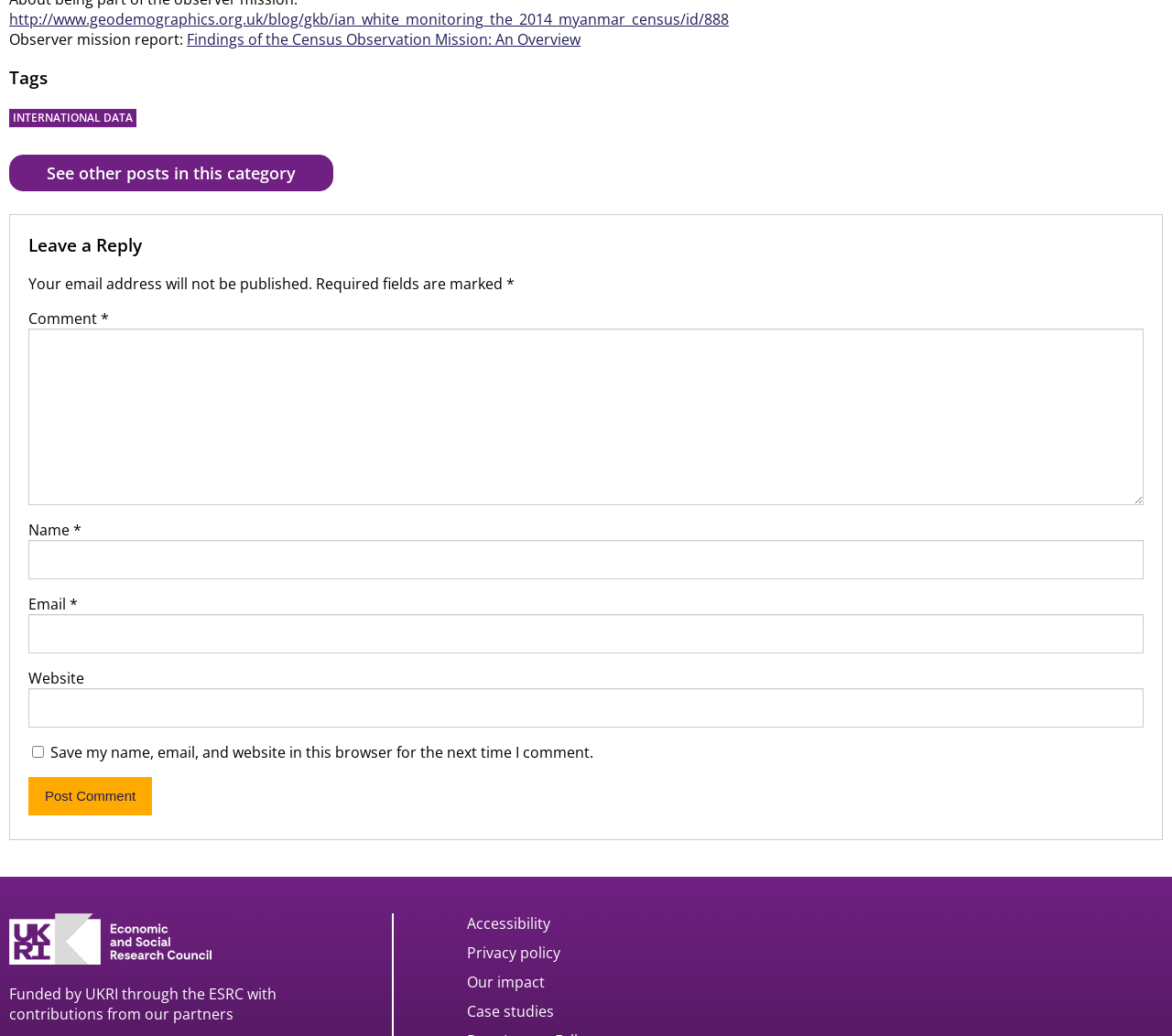Based on the element description name="submit" value="Post Comment", identify the bounding box coordinates for the UI element. The coordinates should be in the format (top-left x, top-left y, bottom-right x, bottom-right y) and within the 0 to 1 range.

[0.024, 0.75, 0.13, 0.787]